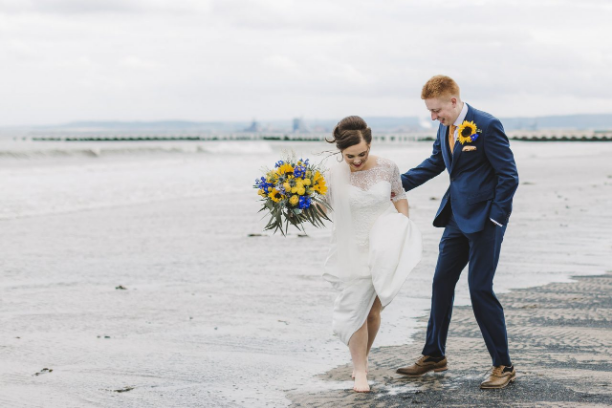Where is the wedding location?
Examine the image and give a concise answer in one word or a short phrase.

Near Hartlepool